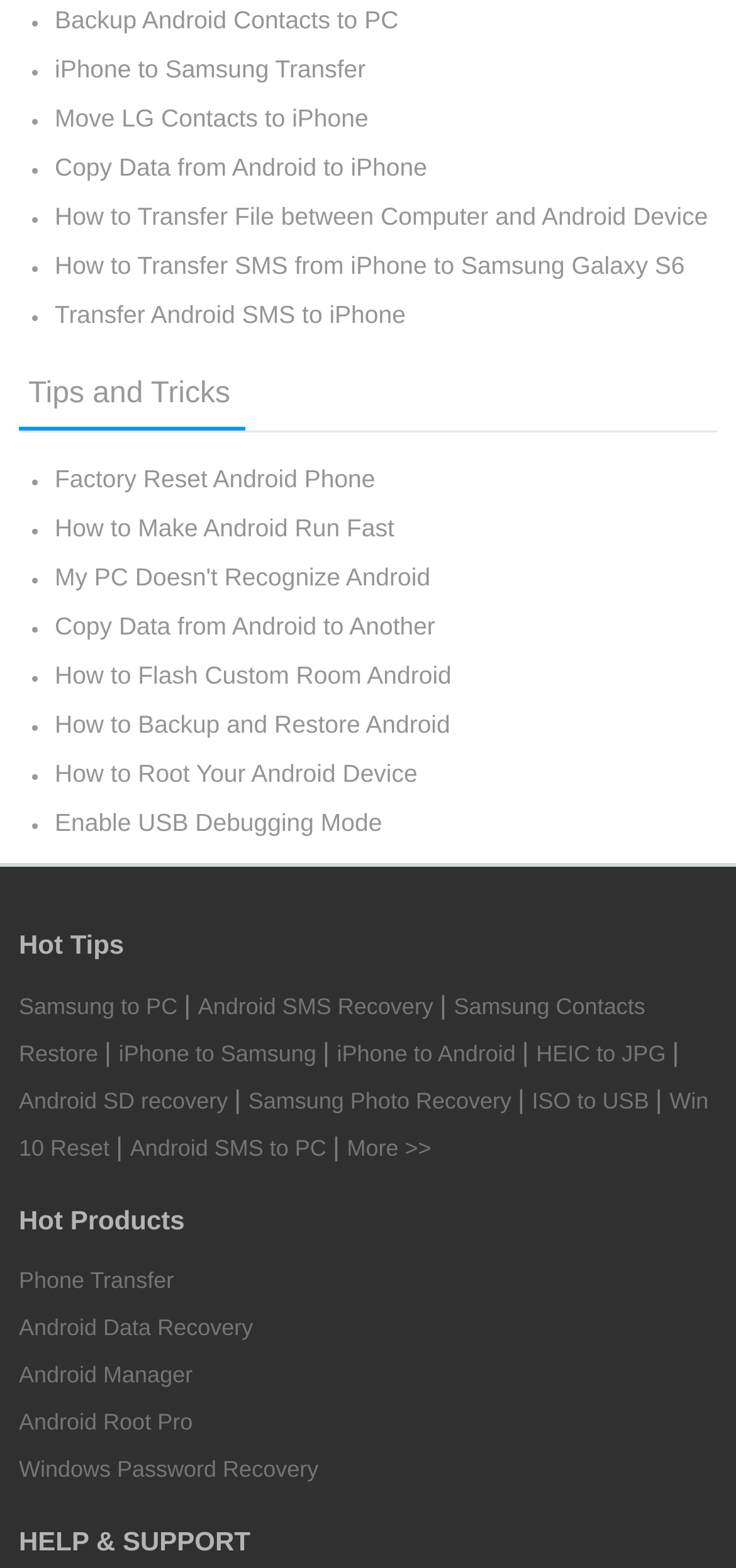Please find the bounding box coordinates of the element's region to be clicked to carry out this instruction: "Check out the phone transfer software".

[0.026, 0.808, 0.236, 0.825]